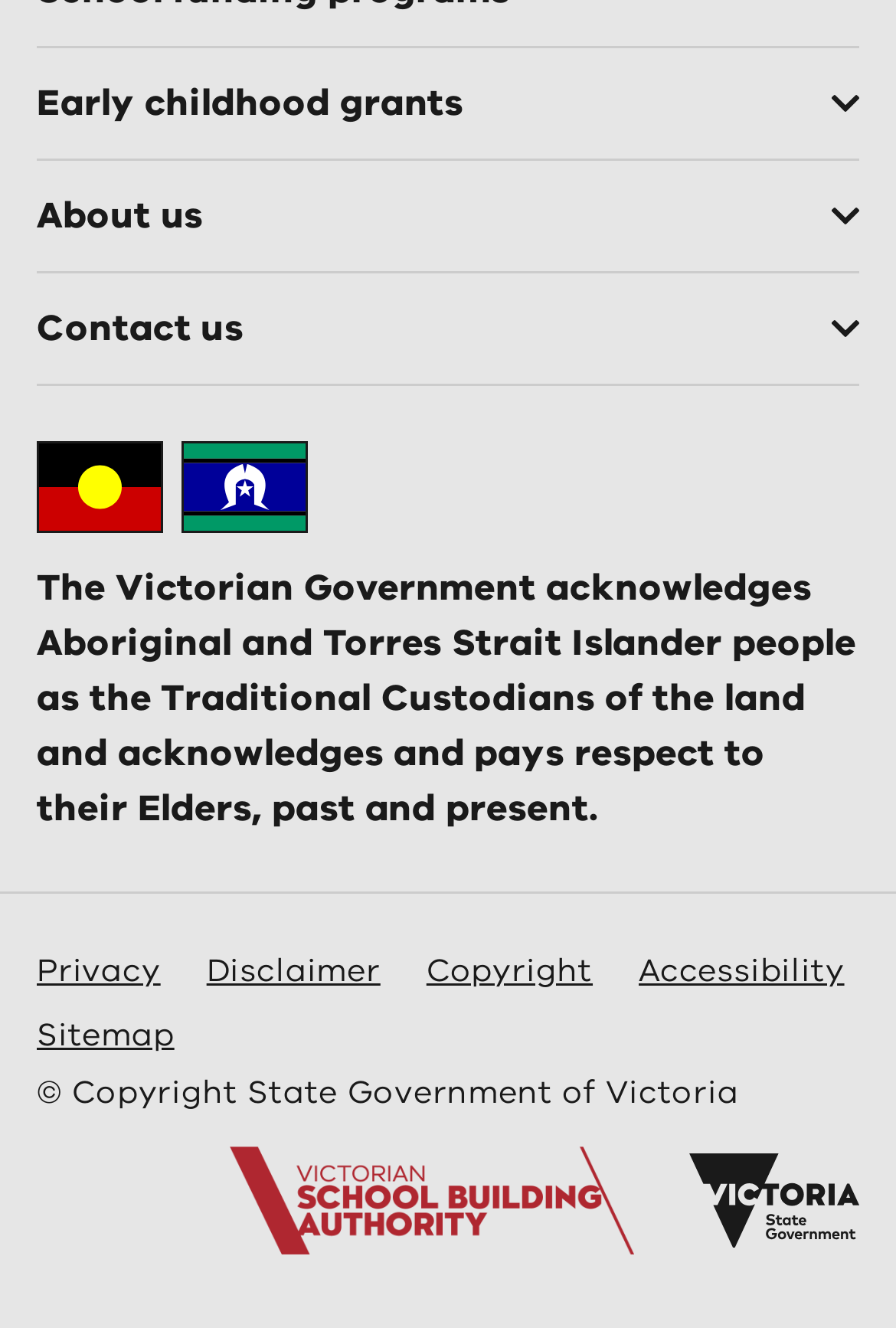What is the purpose of the 'Early childhood grants' button?
Refer to the image and respond with a one-word or short-phrase answer.

To access grant information